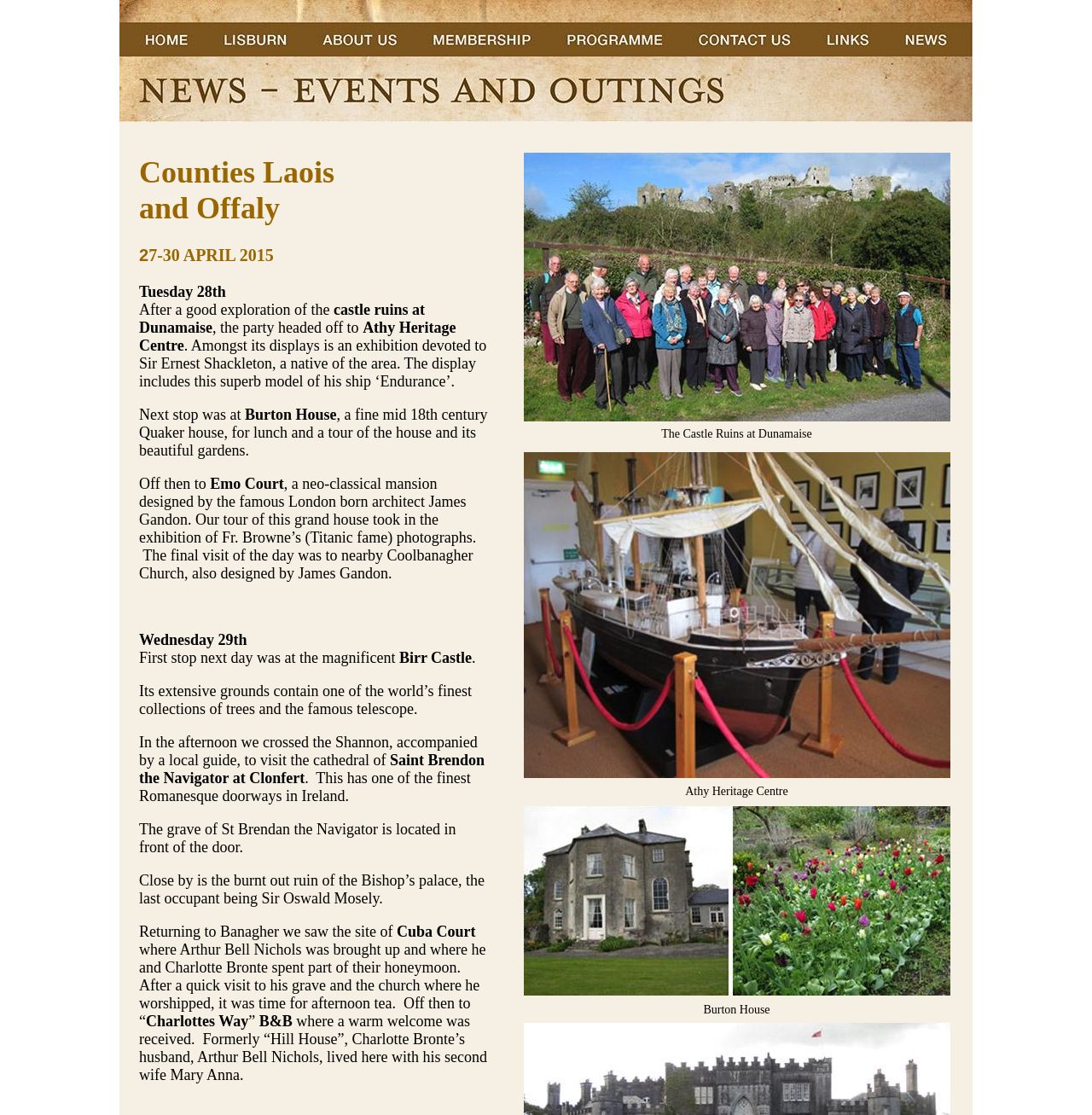Please answer the following question using a single word or phrase: 
How many rows are there in the table?

7